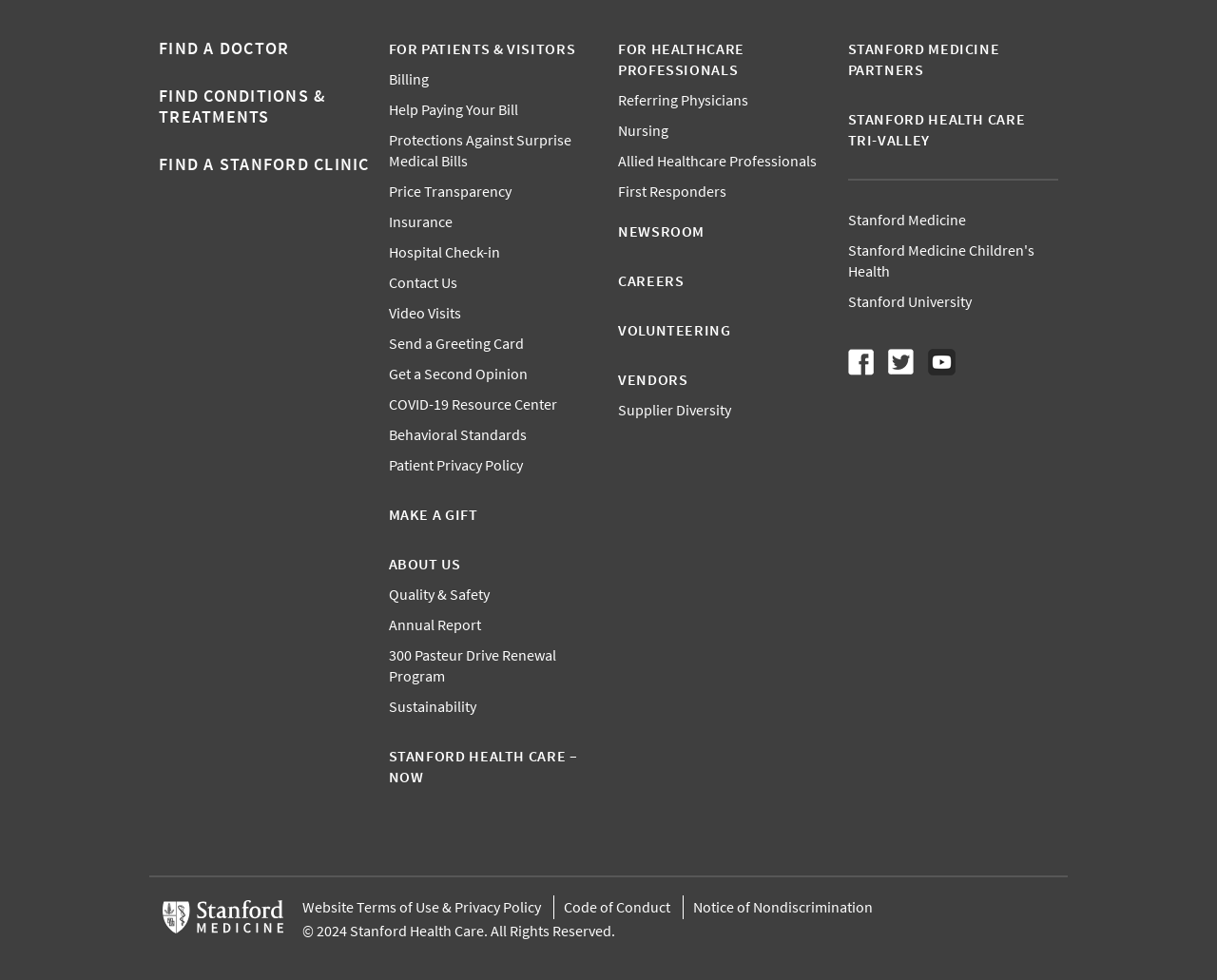Predict the bounding box coordinates of the area that should be clicked to accomplish the following instruction: "Follow Stanford Medicine on Facebook". The bounding box coordinates should consist of four float numbers between 0 and 1, i.e., [left, top, right, bottom].

[0.696, 0.356, 0.718, 0.383]